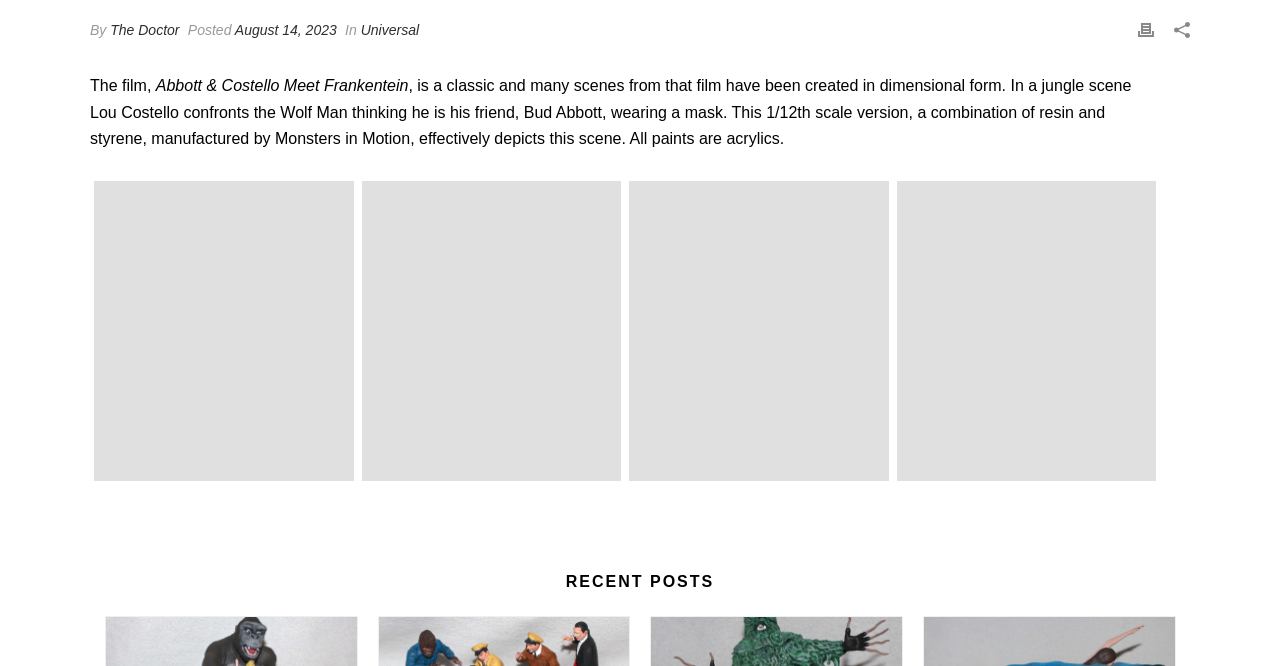What is the scale of the dimensional form mentioned?
Answer the question with a detailed explanation, including all necessary information.

The webpage mentions a dimensional form, and the scale of this form is extracted from the static text element 'a combination of resin and styrene, manufactured by Monsters in Motion, effectively depicts this scene...in a 1/12th scale version'.